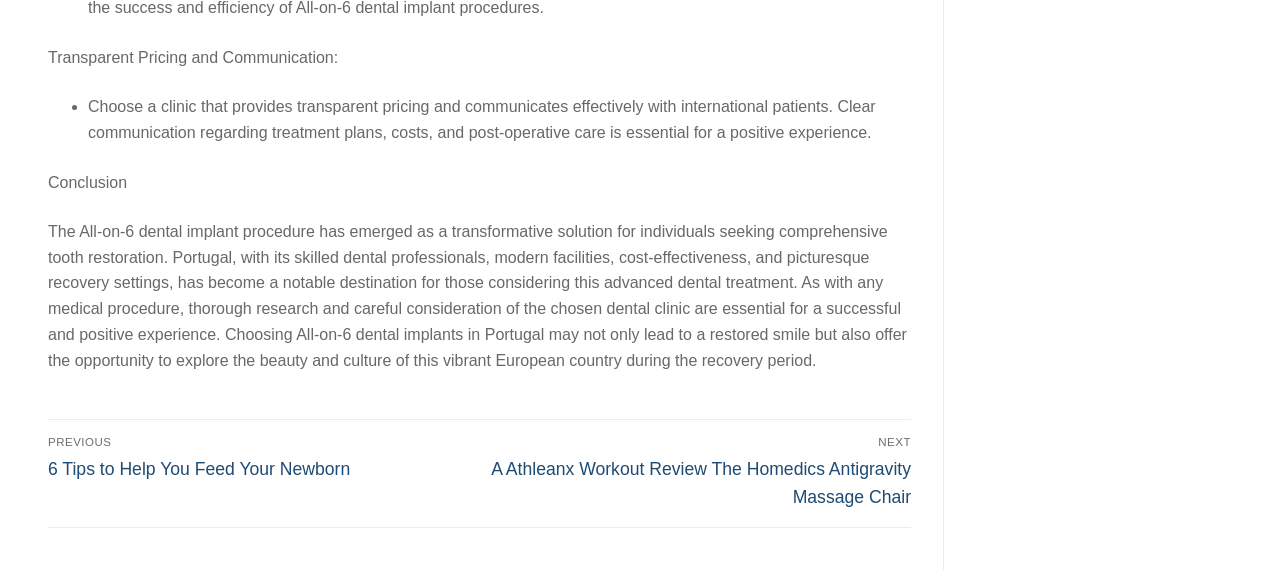What is the All-on-6 dental implant procedure?
Use the screenshot to answer the question with a single word or phrase.

Comprehensive tooth restoration